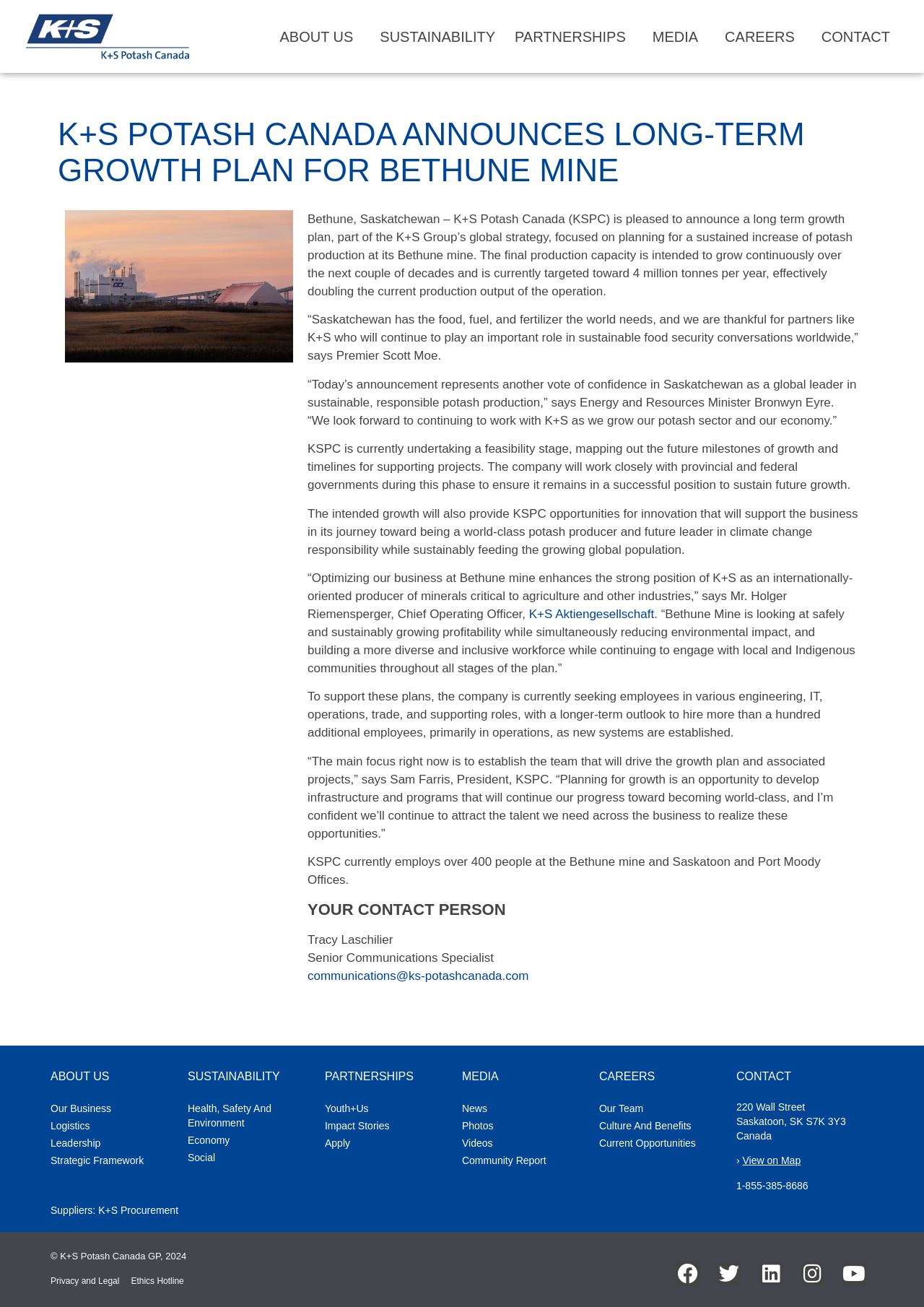Bounding box coordinates must be specified in the format (top-left x, top-left y, bottom-right x, bottom-right y). All values should be floating point numbers between 0 and 1. What are the bounding box coordinates of the UI element described as: Privacy and Legal

[0.055, 0.976, 0.129, 0.985]